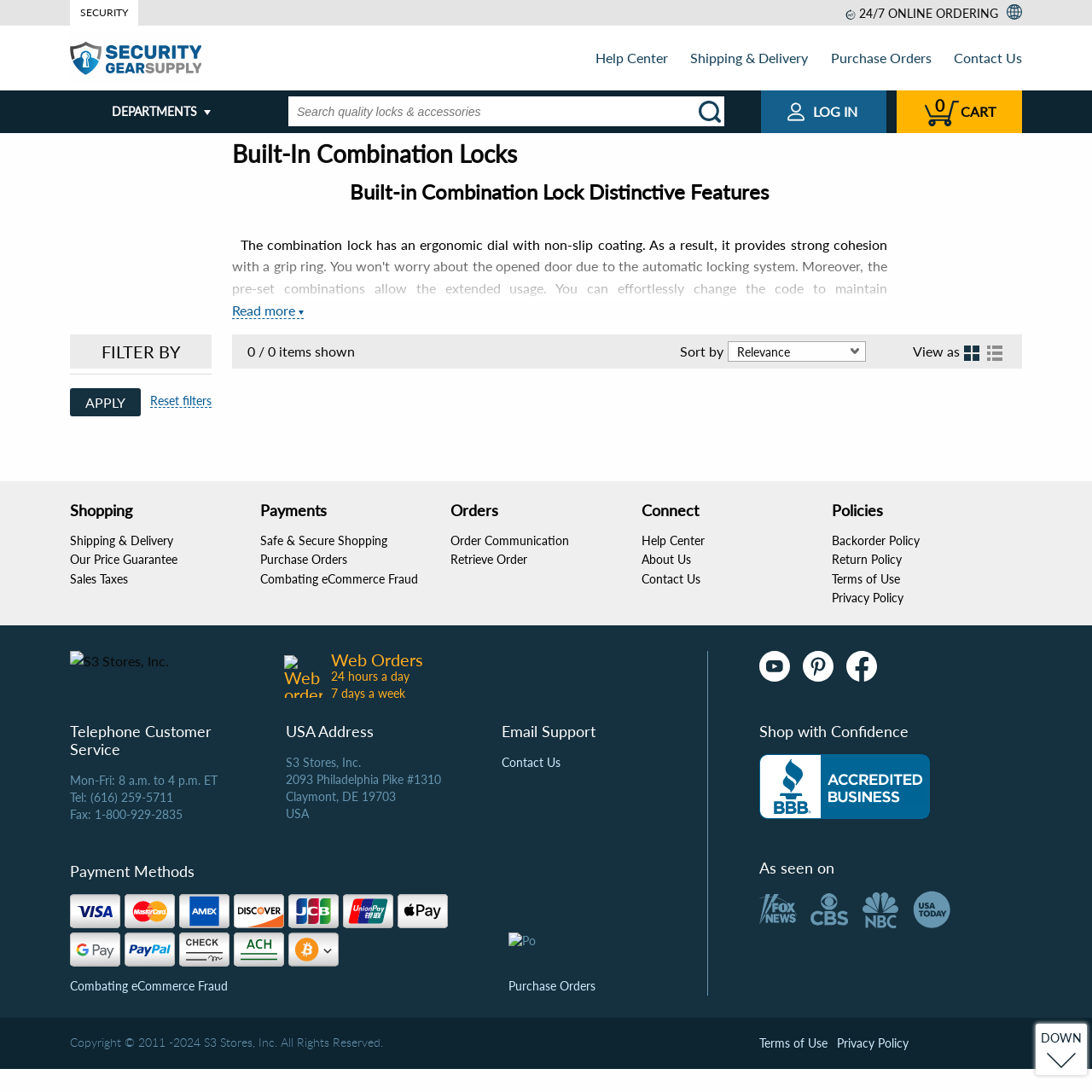What payment methods are accepted?
Using the image, elaborate on the answer with as much detail as possible.

I found the answer by looking at the images of various payment method logos, including Visa, MasterCard, American Express, and others, which suggests that the website accepts these payment methods.